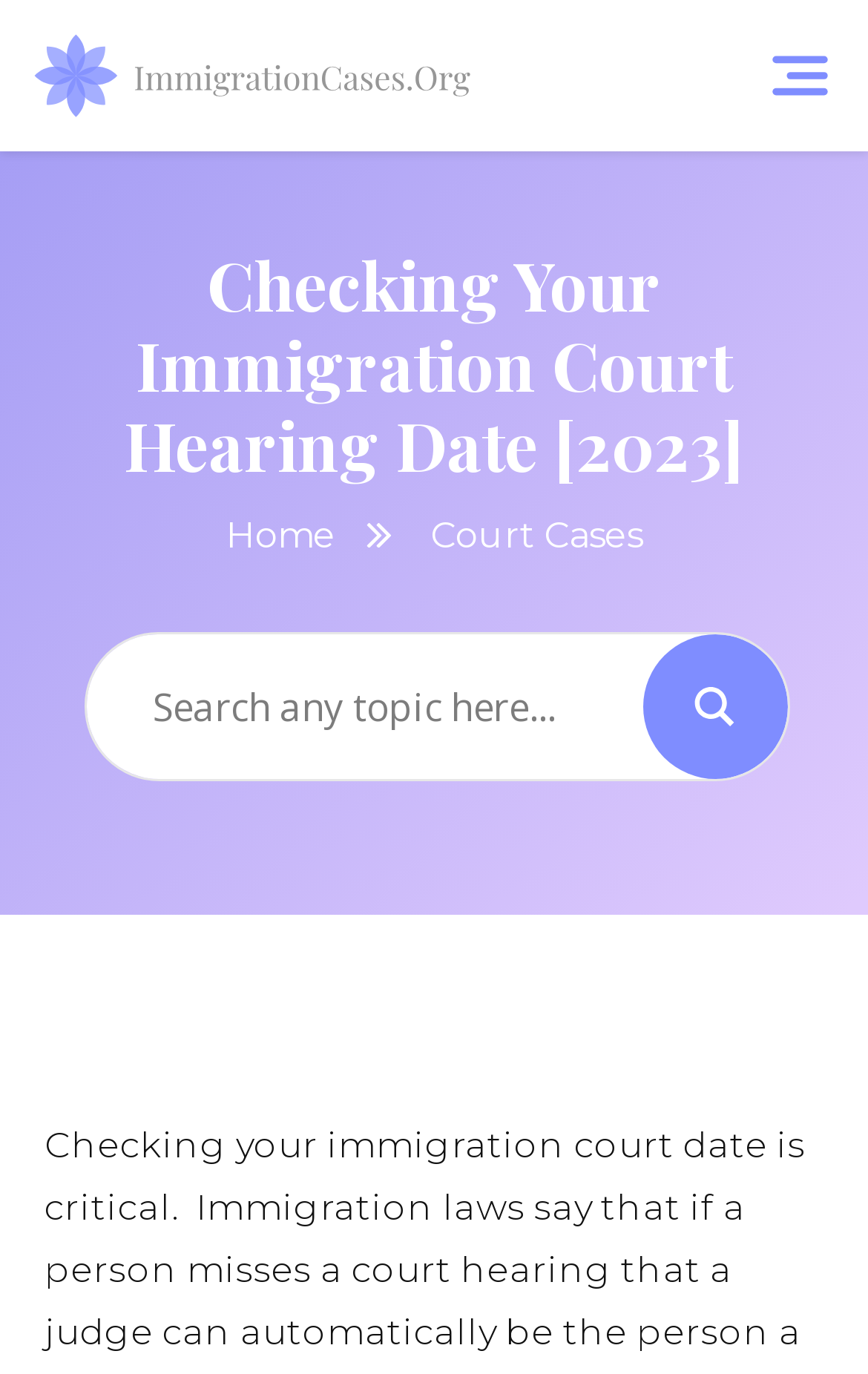Use the details in the image to answer the question thoroughly: 
How many navigation links are there?

There are two navigation links, 'Home' and 'Court Cases', located at the top of the webpage, which allow users to navigate to different sections of the website.